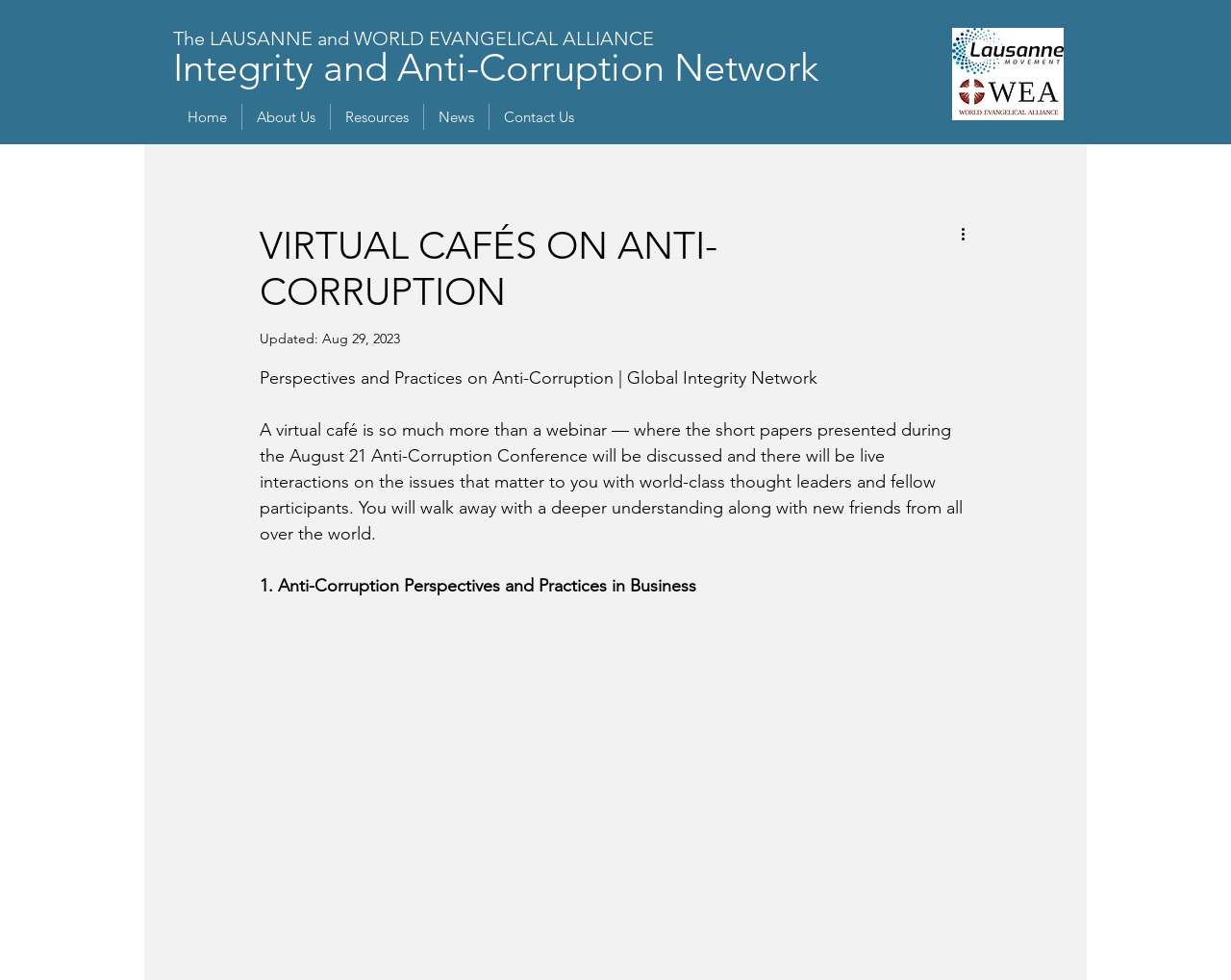Given the element description, predict the bounding box coordinates in the format (top-left x, top-left y, bottom-right x, bottom-right y), using floating point numbers between 0 and 1: Resources

[0.268, 0.106, 0.344, 0.132]